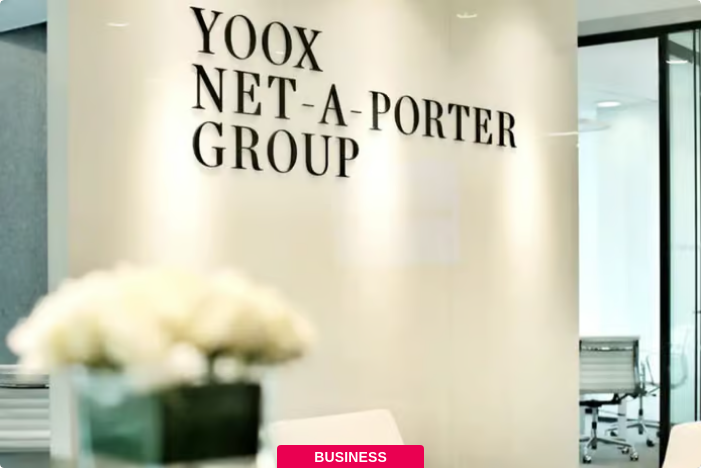Describe the image with as much detail as possible.

The image features the sleek and modern interior of the YOOX NET-A-PORTER GROUP office, showcasing a prominent wall with the company's name elegantly displayed. The bold, black letters read "YOOX NET-A-PORTER GROUP," which signifies its authority and presence in the luxury e-commerce market. In the foreground, a subtle arrangement of flowers in a glass vase adds a touch of sophistication to the corporate atmosphere. The space is well-lit and designed with contemporary furniture, indicating a professional yet inviting environment. This visual context aligns with the accompanying article, which discusses the UK Competition and Markets Authority's investigation into the sale of YNAP to Farfetch, reflecting the business dynamics at play within this influential group in the fashion industry.